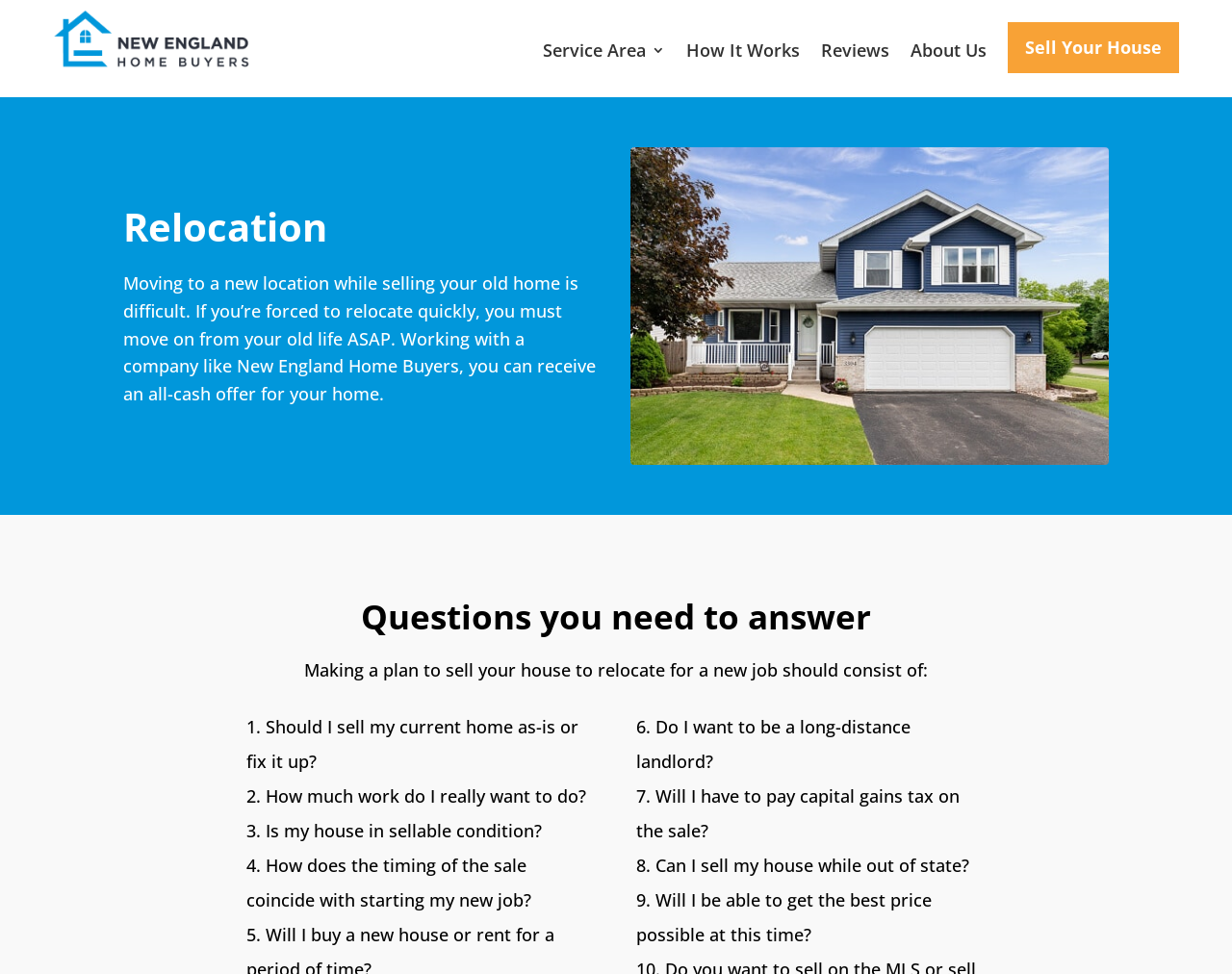Using the description "Sell Your House", predict the bounding box of the relevant HTML element.

[0.818, 0.023, 0.957, 0.075]